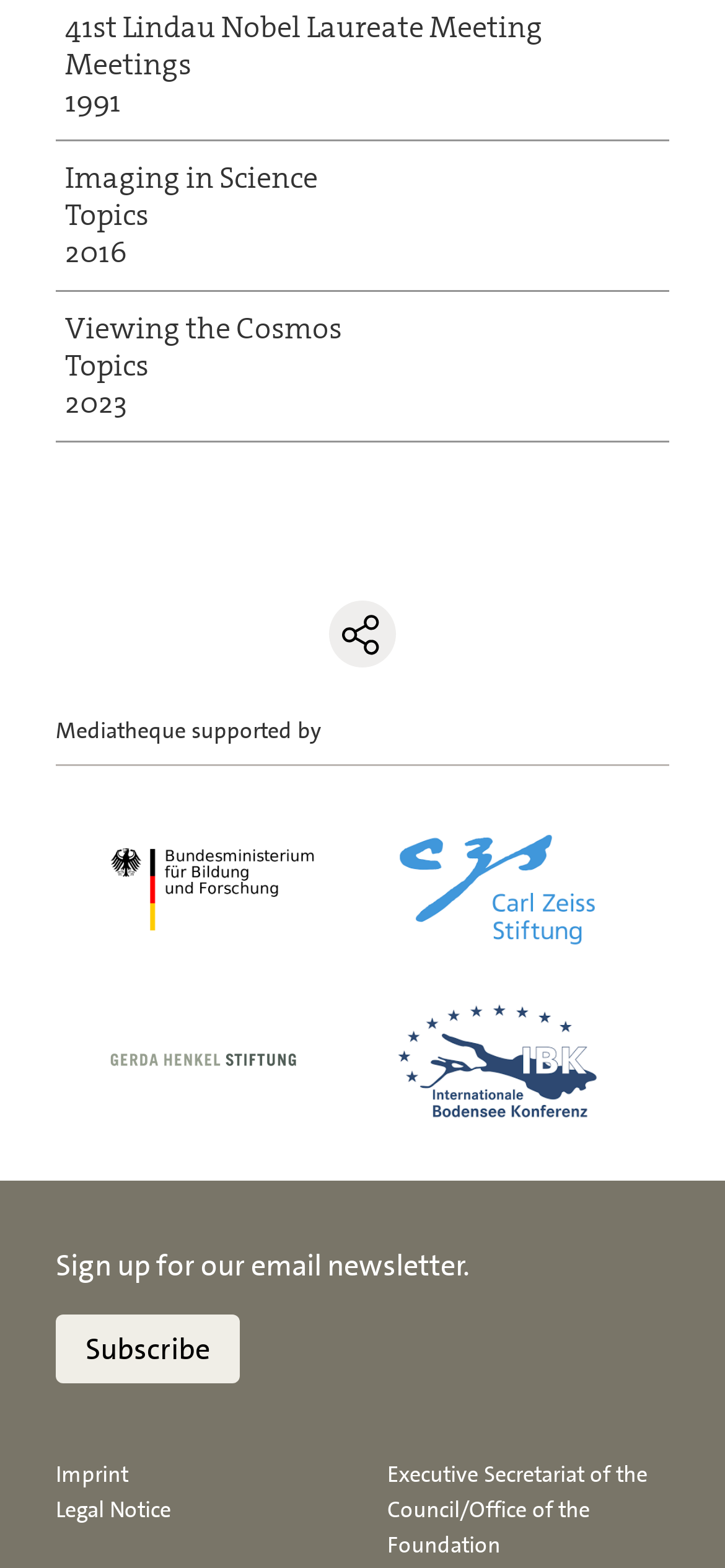Given the element description "Subscribe", identify the bounding box of the corresponding UI element.

[0.077, 0.838, 0.331, 0.883]